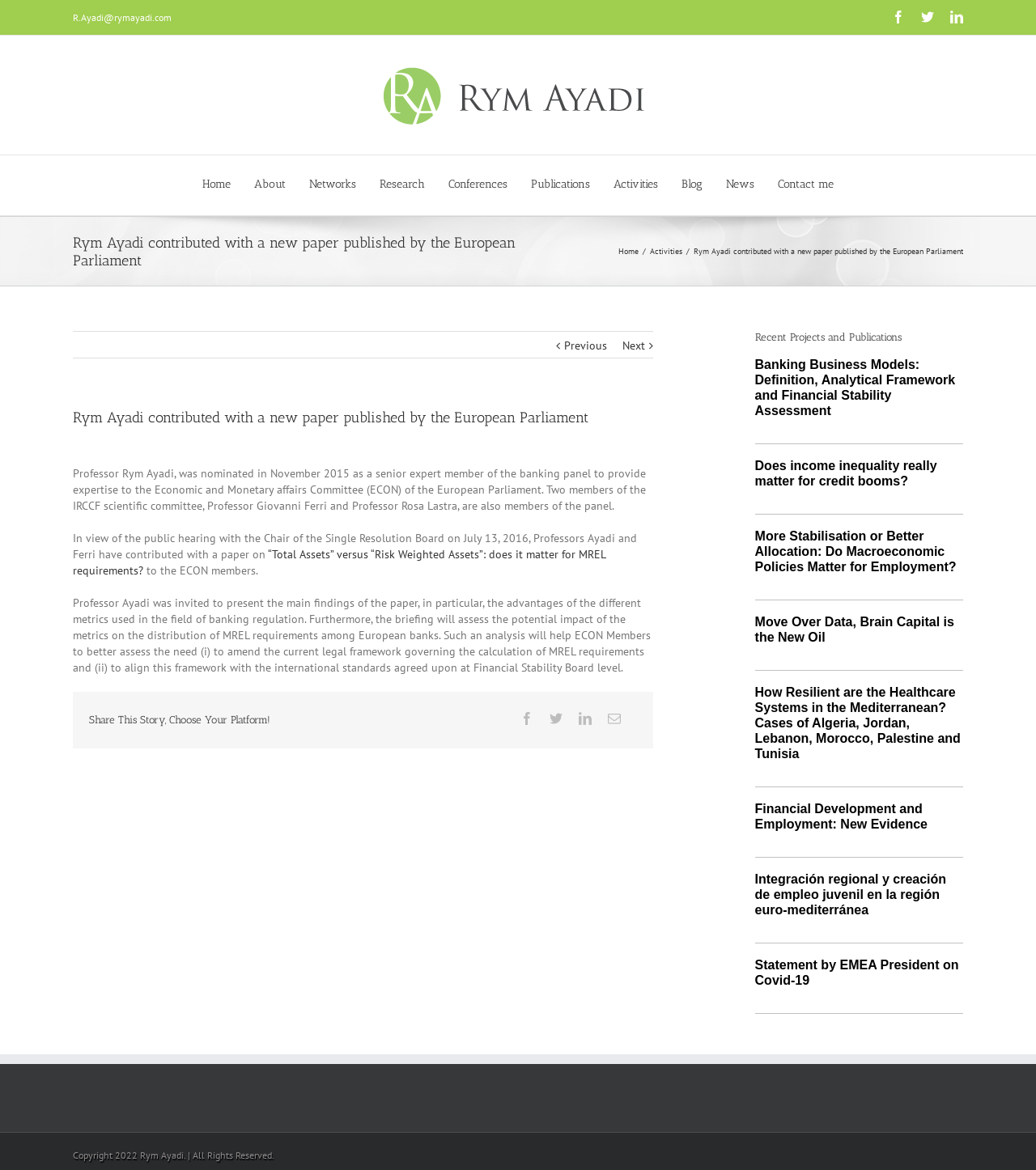Identify the bounding box for the described UI element. Provide the coordinates in (top-left x, top-left y, bottom-right x, bottom-right y) format with values ranging from 0 to 1: Publications

[0.512, 0.131, 0.57, 0.184]